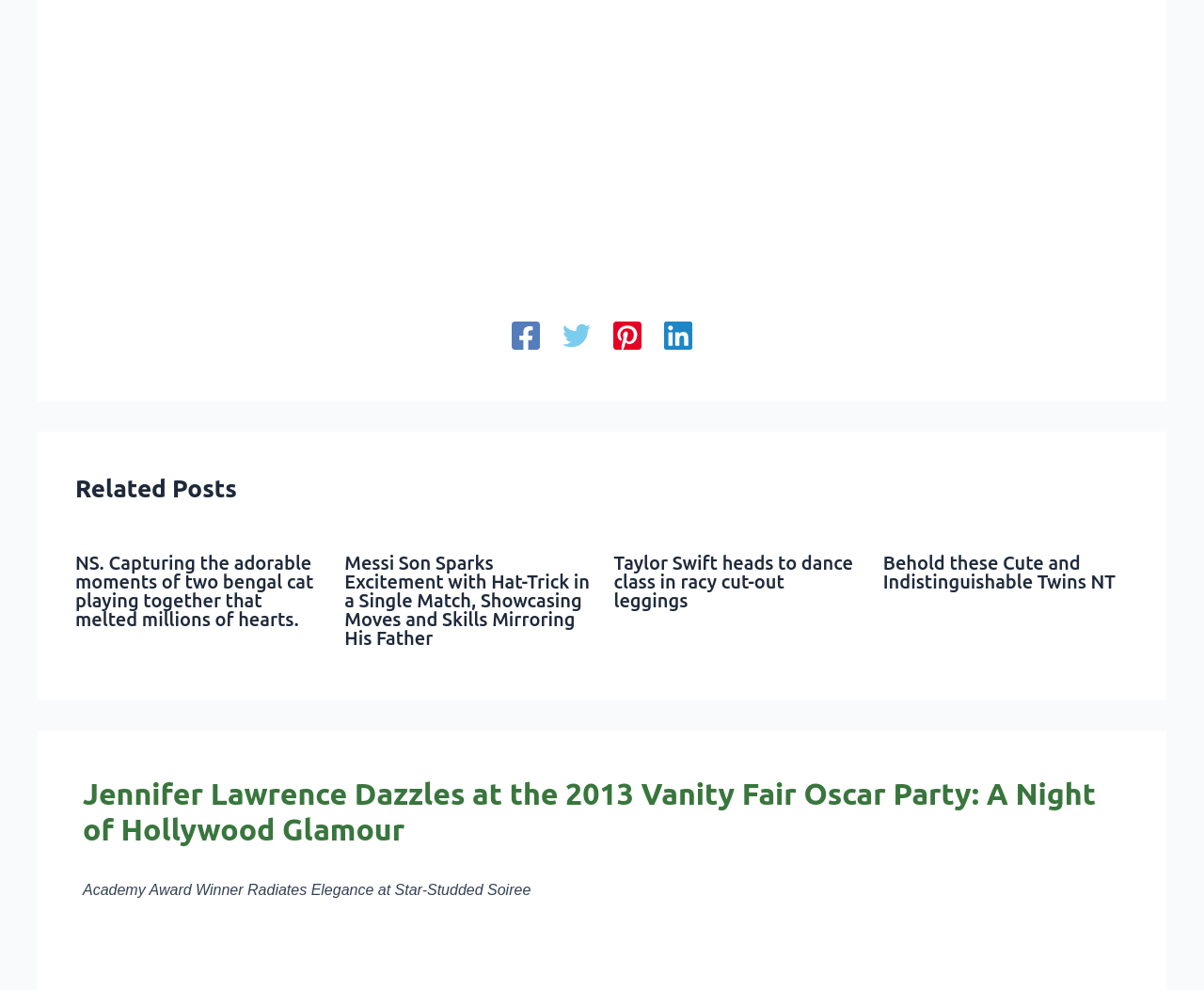What social media platforms are listed at the top? Analyze the screenshot and reply with just one word or a short phrase.

Facebook, Twitter, Pinterest, Linkedin